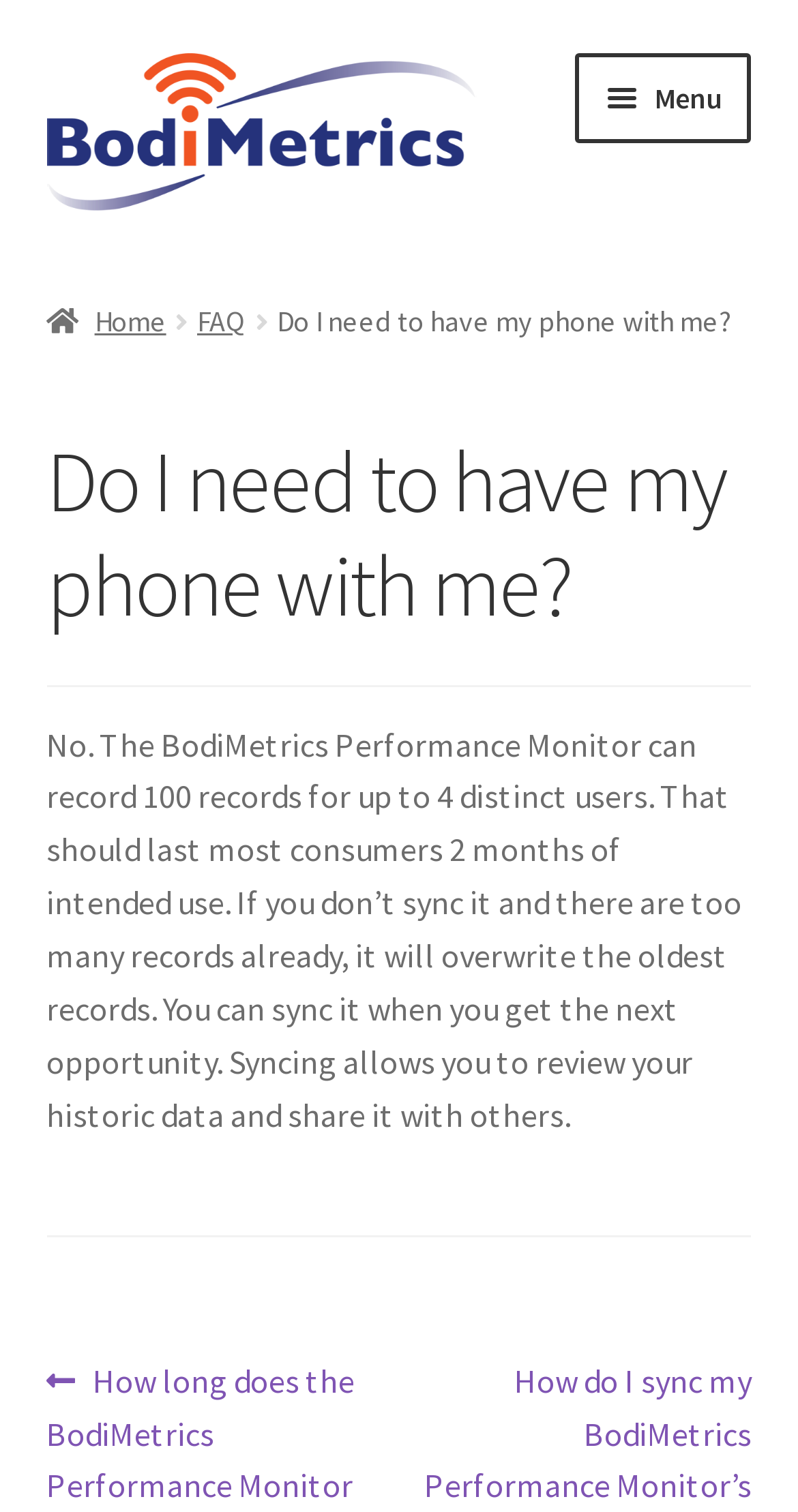Please determine the headline of the webpage and provide its content.

Do I need to have my phone with me?